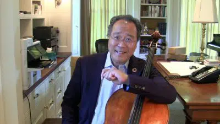Please give a short response to the question using one word or a phrase:
What is the person holding?

A cello